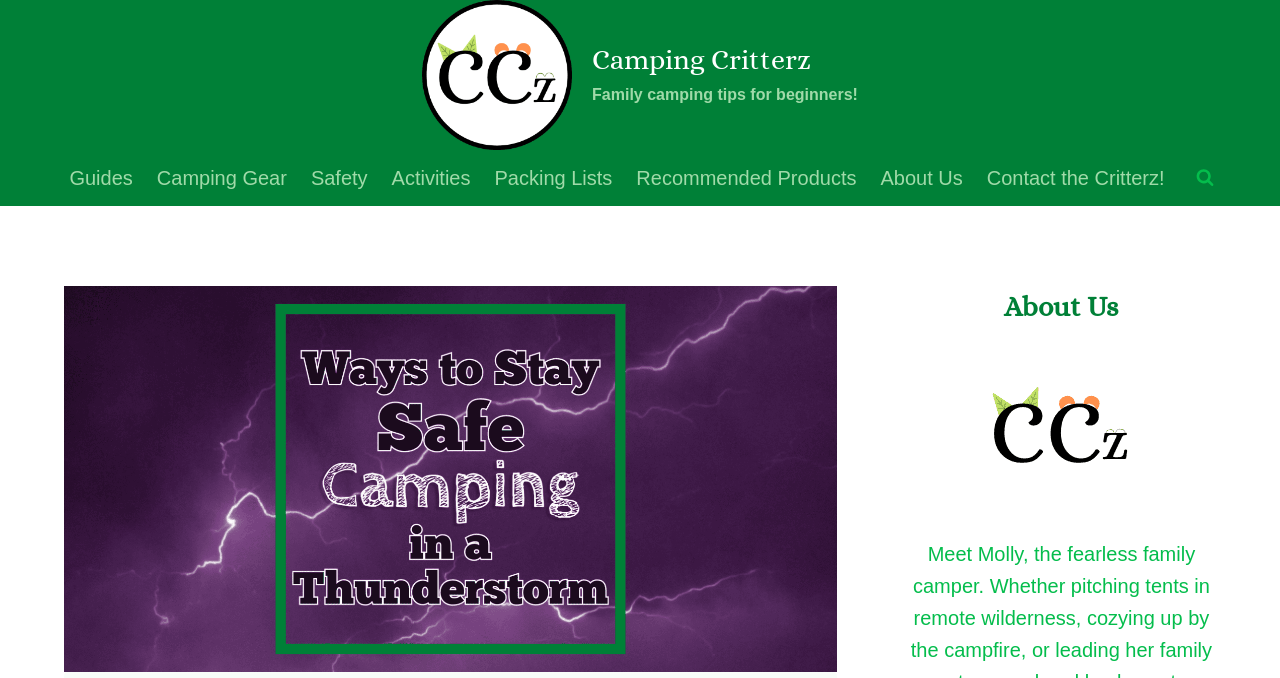Find the bounding box coordinates of the element's region that should be clicked in order to follow the given instruction: "Navigate to Safety page". The coordinates should consist of four float numbers between 0 and 1, i.e., [left, top, right, bottom].

[0.233, 0.221, 0.297, 0.304]